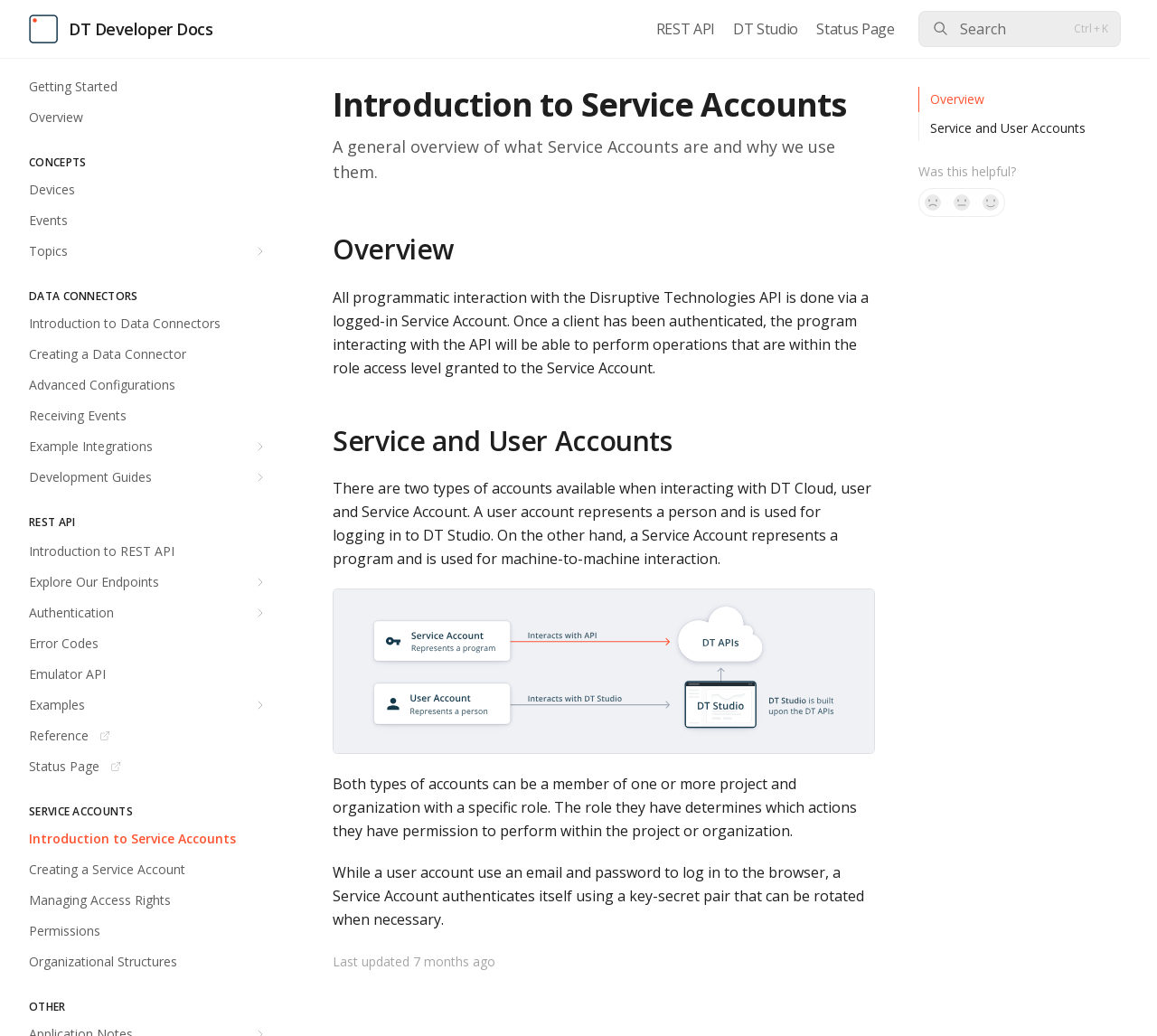Please identify the bounding box coordinates of the clickable element to fulfill the following instruction: "Click on the 'Getting Started' link". The coordinates should be four float numbers between 0 and 1, i.e., [left, top, right, bottom].

[0.009, 0.07, 0.238, 0.098]